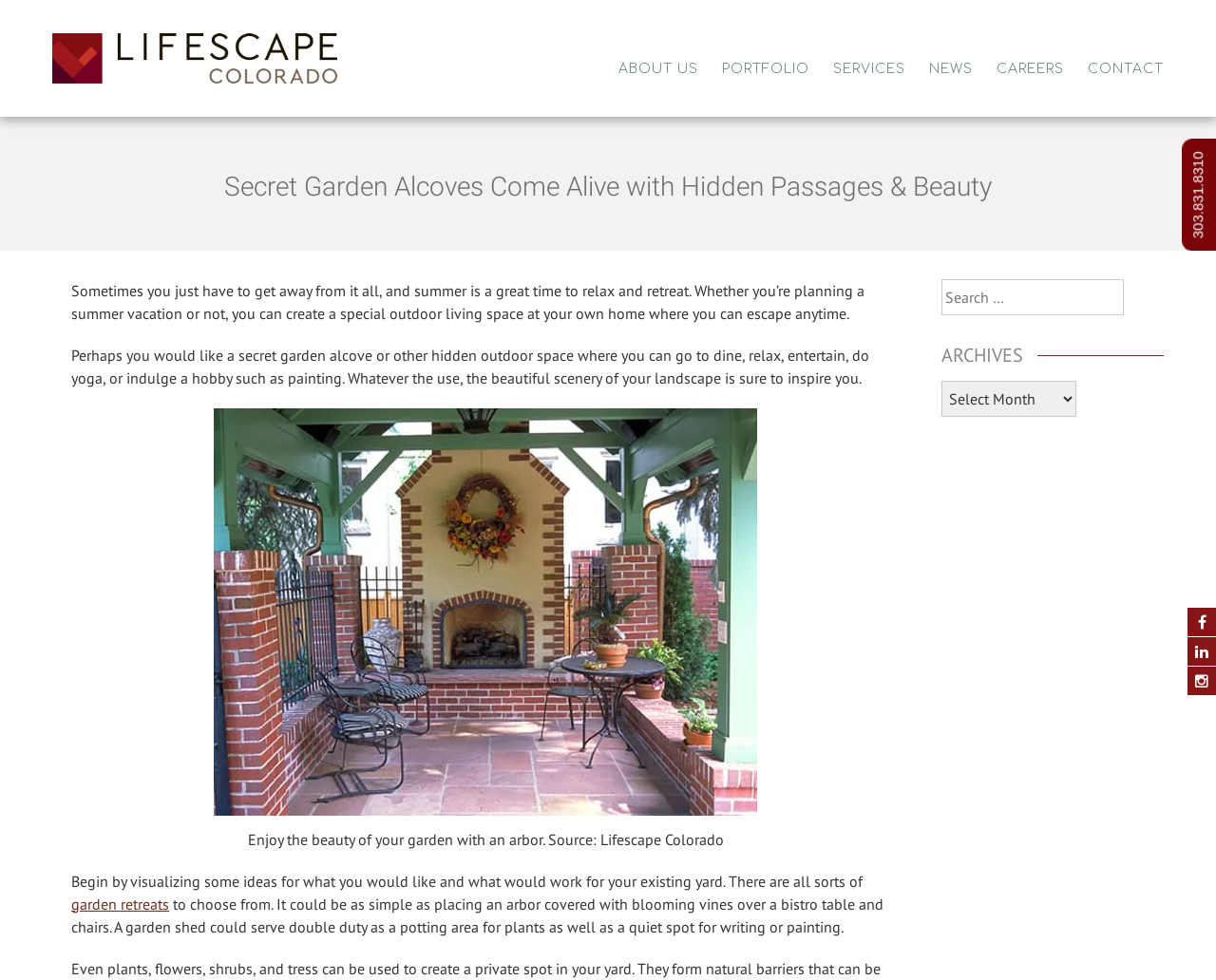Please find the bounding box for the UI component described as follows: "About Us".

[0.509, 0.06, 0.574, 0.08]